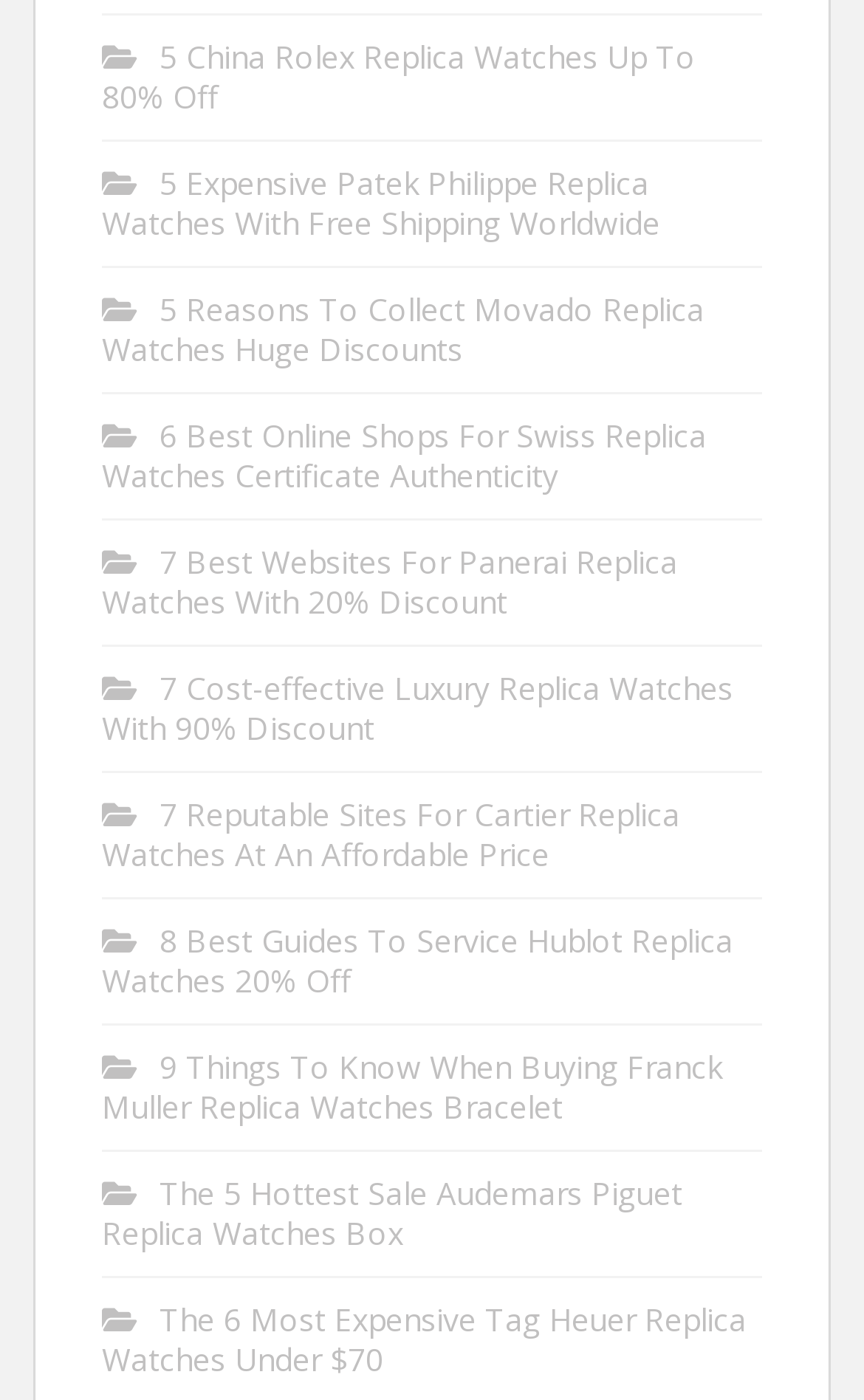Please provide a comprehensive response to the question based on the details in the image: What is the highest discount mentioned on the webpage?

I scanned the text content of the links and found that one of the links mentions '90% Discount', which is the highest discount mentioned on the webpage.